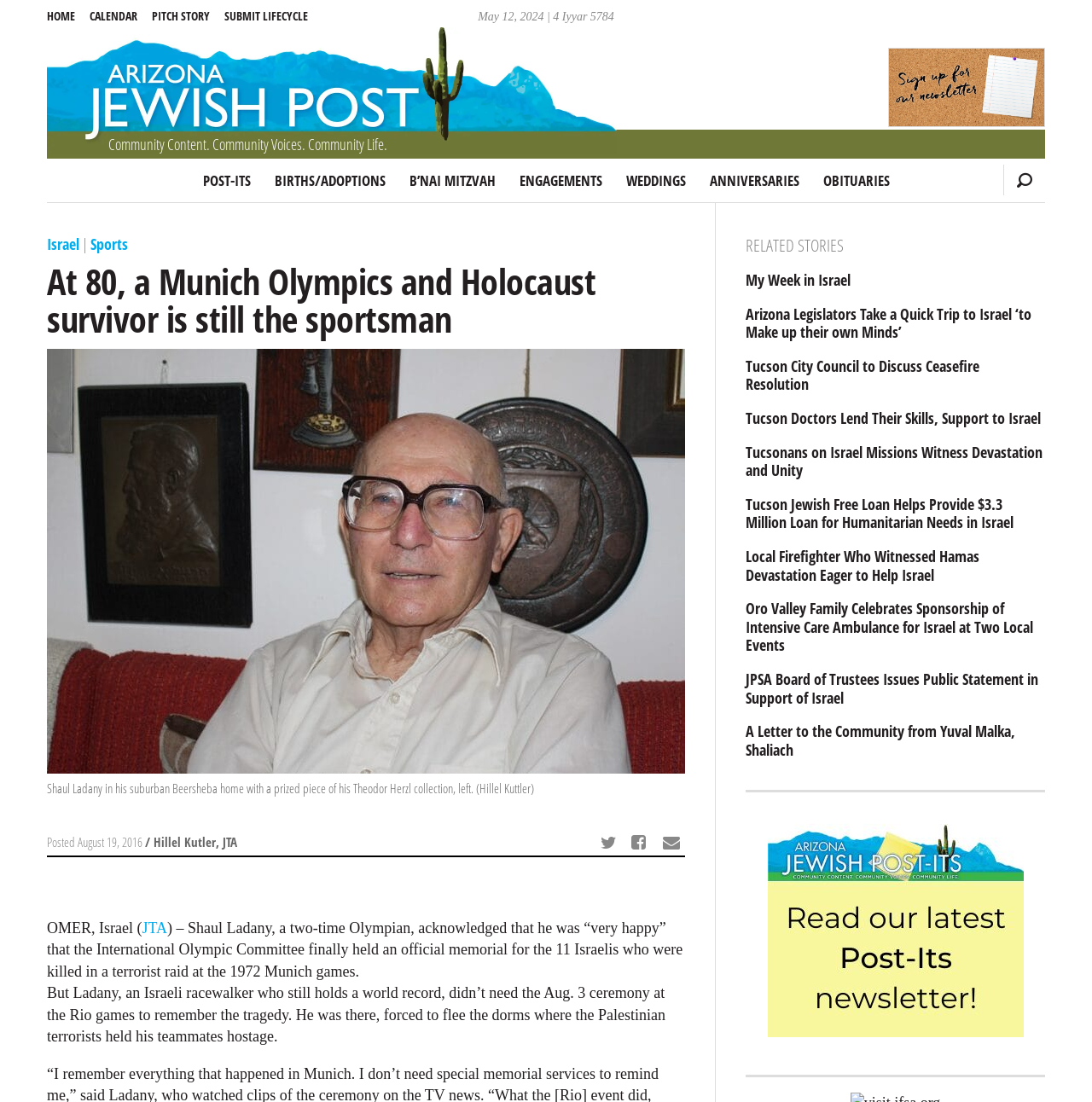Please specify the bounding box coordinates in the format (top-left x, top-left y, bottom-right x, bottom-right y), with values ranging from 0 to 1. Identify the bounding box for the UI component described as follows: Pitch Story

[0.139, 0.0, 0.203, 0.029]